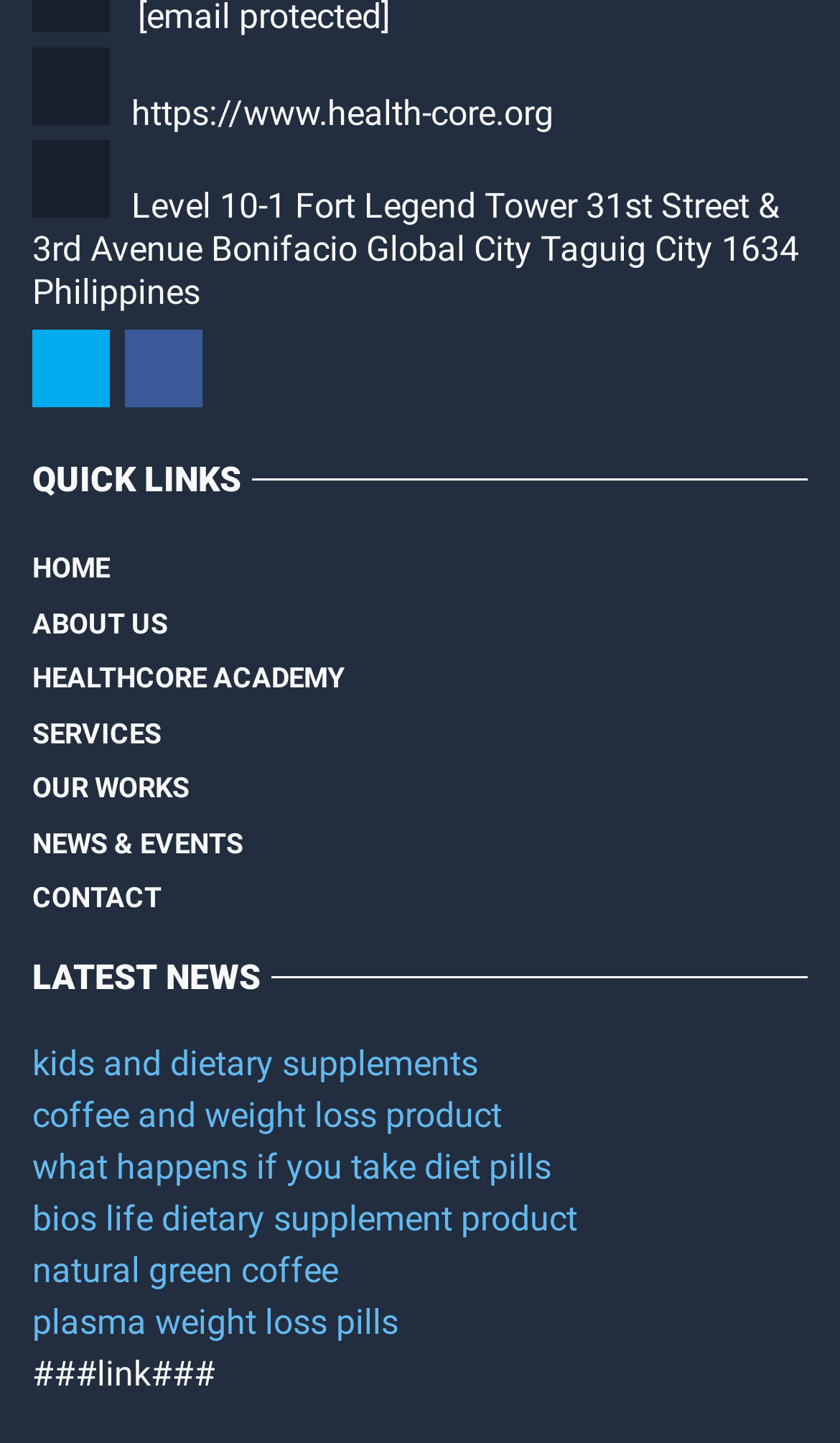Please find the bounding box for the UI component described as follows: "natural green coffee".

[0.038, 0.867, 0.403, 0.895]